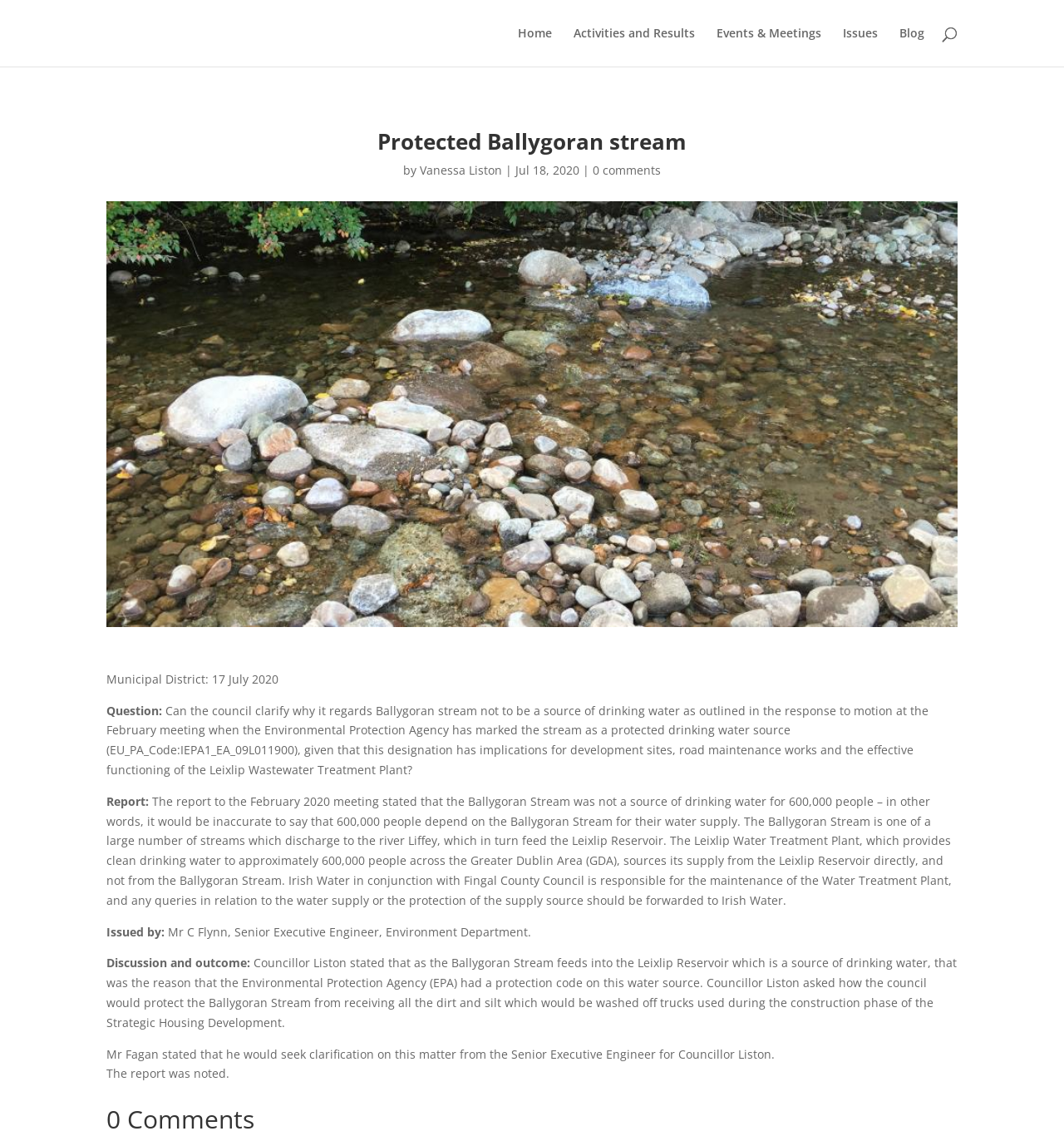Identify the bounding box coordinates necessary to click and complete the given instruction: "search for something".

[0.1, 0.0, 0.9, 0.001]